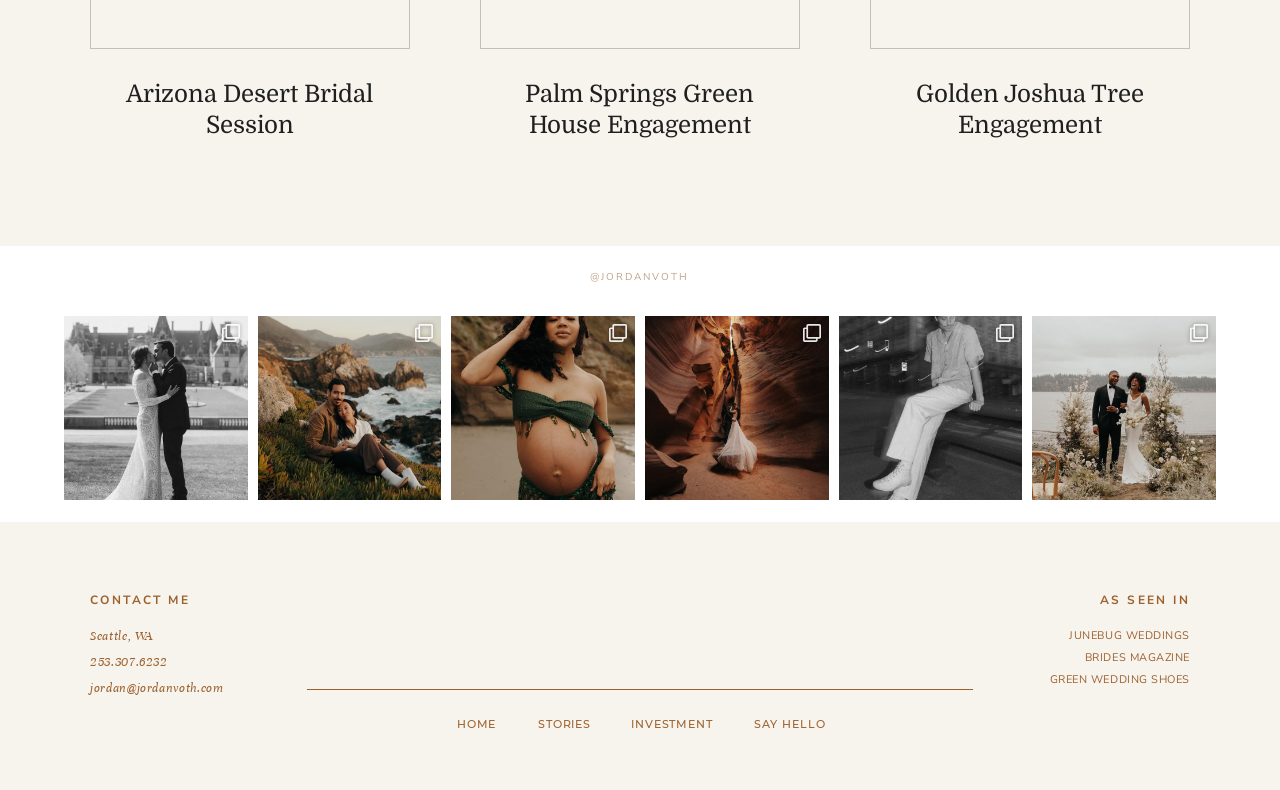Using the provided description say hello, find the bounding box coordinates for the UI element. Provide the coordinates in (top-left x, top-left y, bottom-right x, bottom-right y) format, ensuring all values are between 0 and 1.

[0.589, 0.908, 0.645, 0.926]